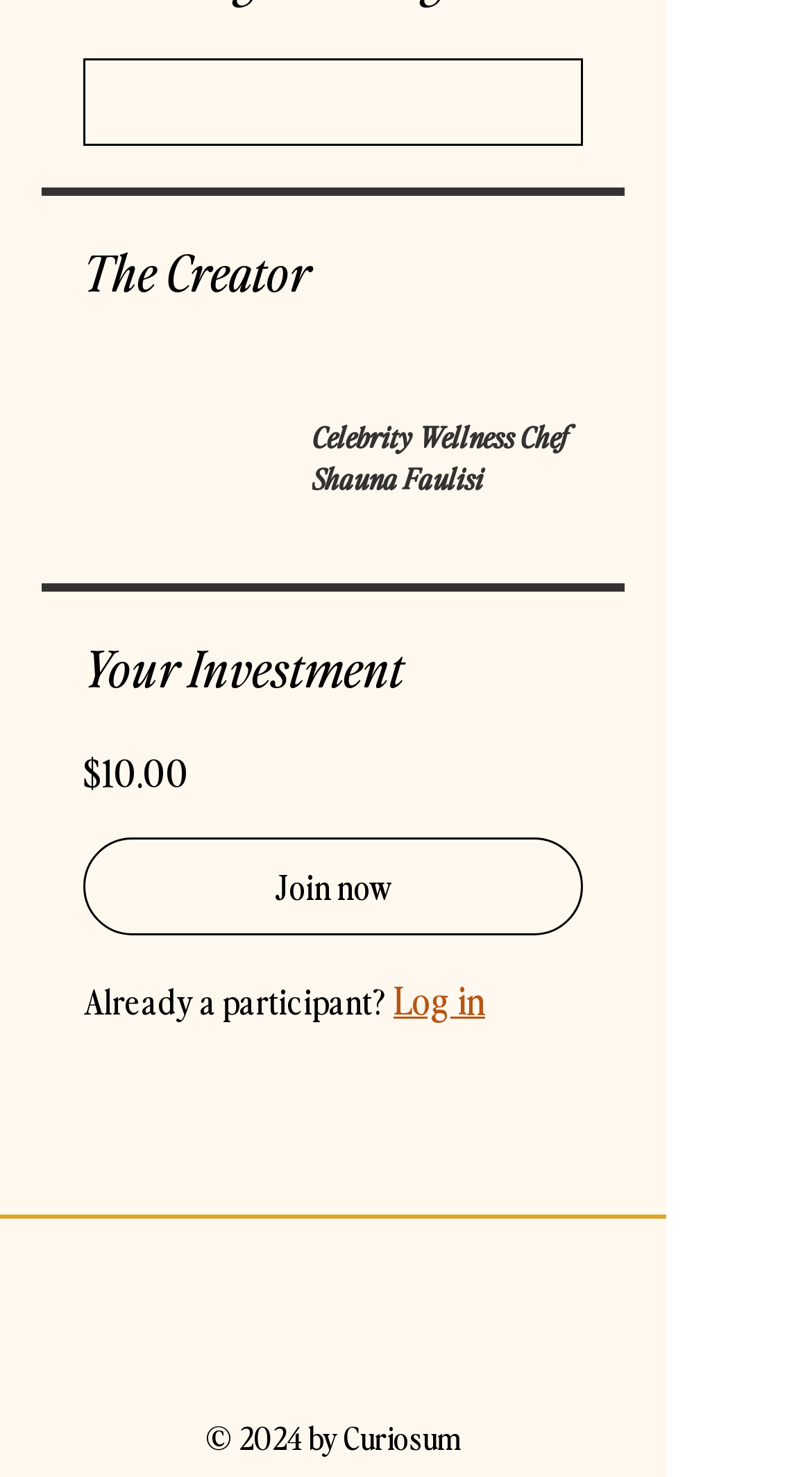What is the name of the celebrity wellness chef?
Please give a detailed and elaborate explanation in response to the question.

I found the answer by looking at the link element with the text 'Celebrity Wellness Chef Shauna Faulisi' which is a sub-element of the root element.